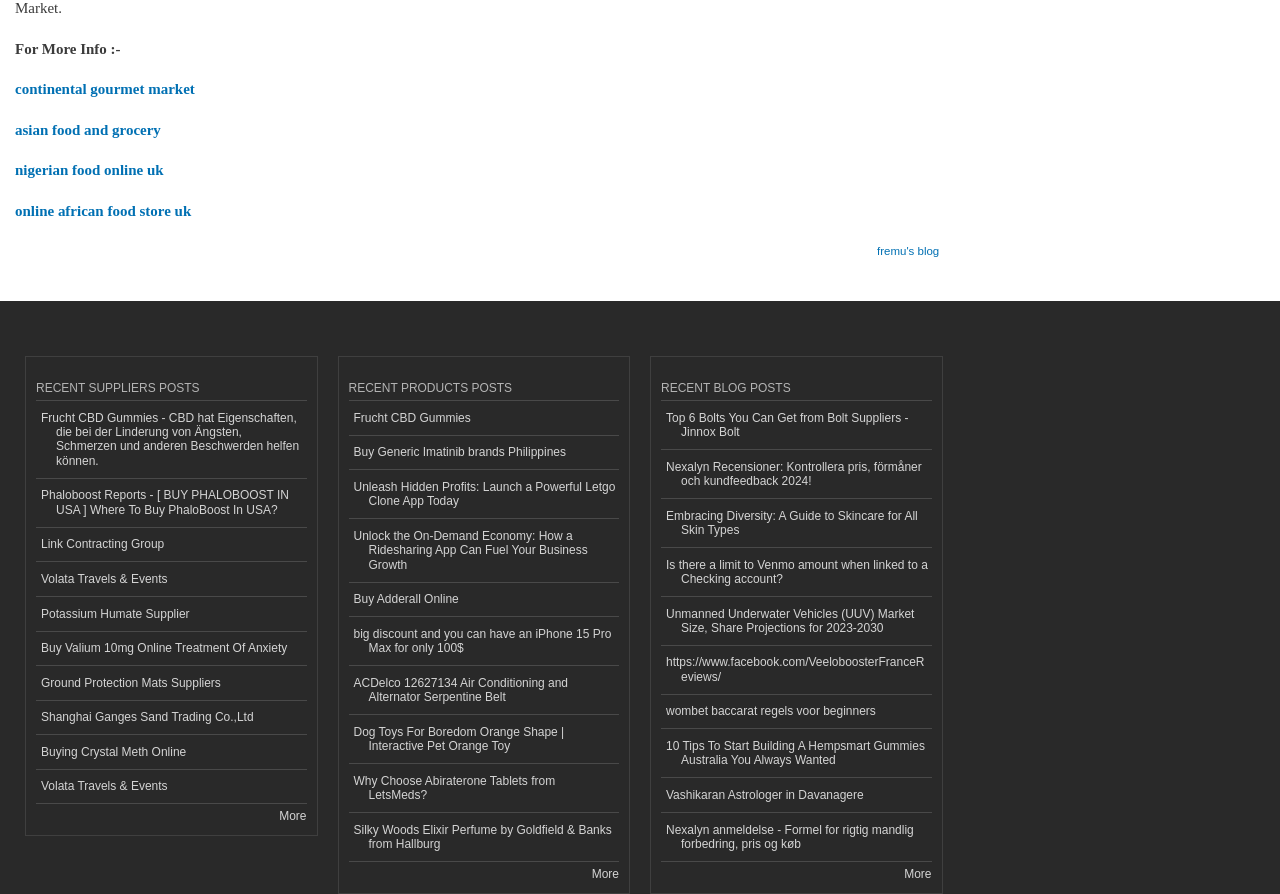Locate the bounding box coordinates of the element that needs to be clicked to carry out the instruction: "View 'Frucht CBD Gummies - CBD hat Eigenschaften, die bei der Linderung von Ängsten, Schmerzen und anderen Beschwerden helfen können.'". The coordinates should be given as four float numbers ranging from 0 to 1, i.e., [left, top, right, bottom].

[0.028, 0.449, 0.239, 0.536]